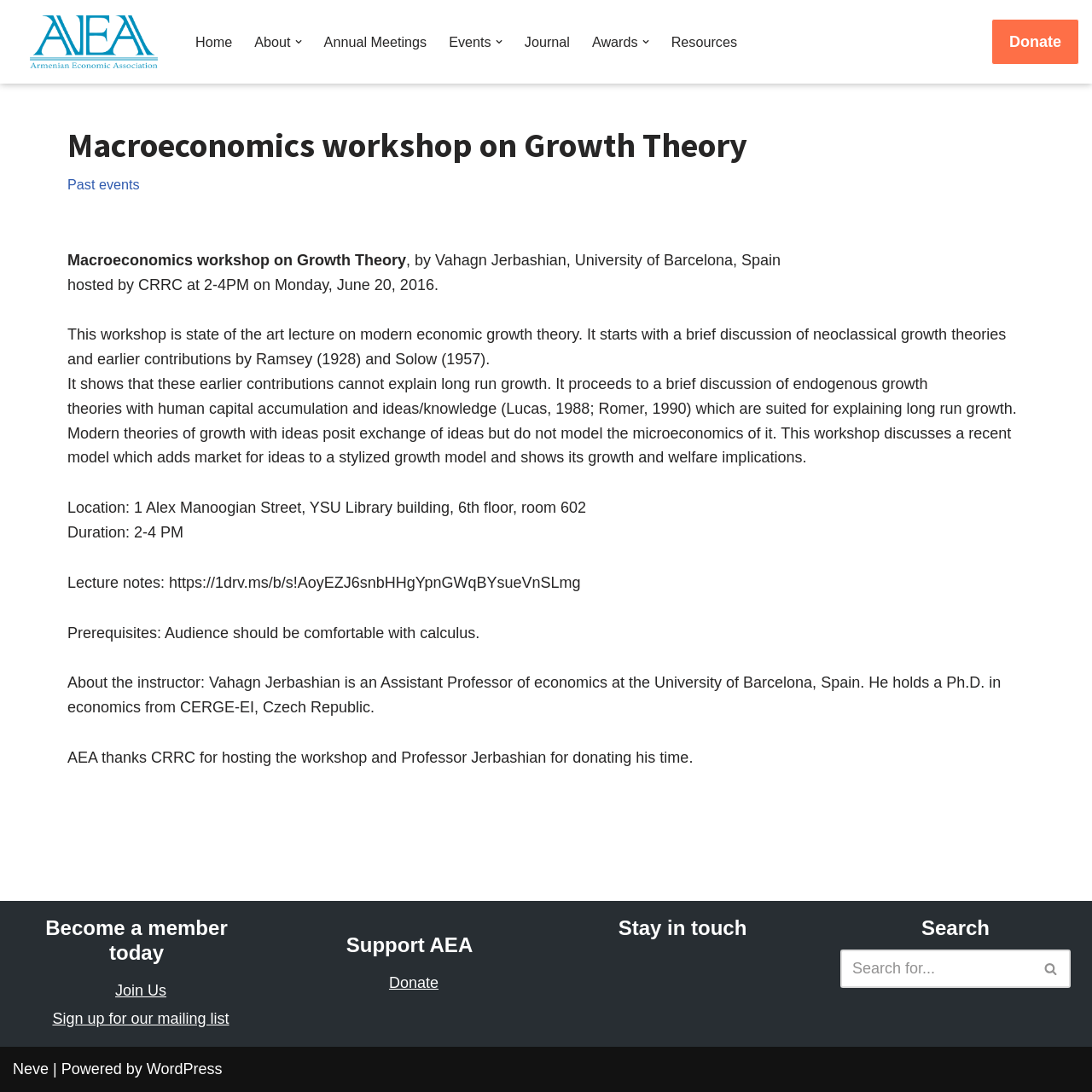Locate the bounding box coordinates of the segment that needs to be clicked to meet this instruction: "Open Primary Menu".

[0.176, 0.028, 0.678, 0.049]